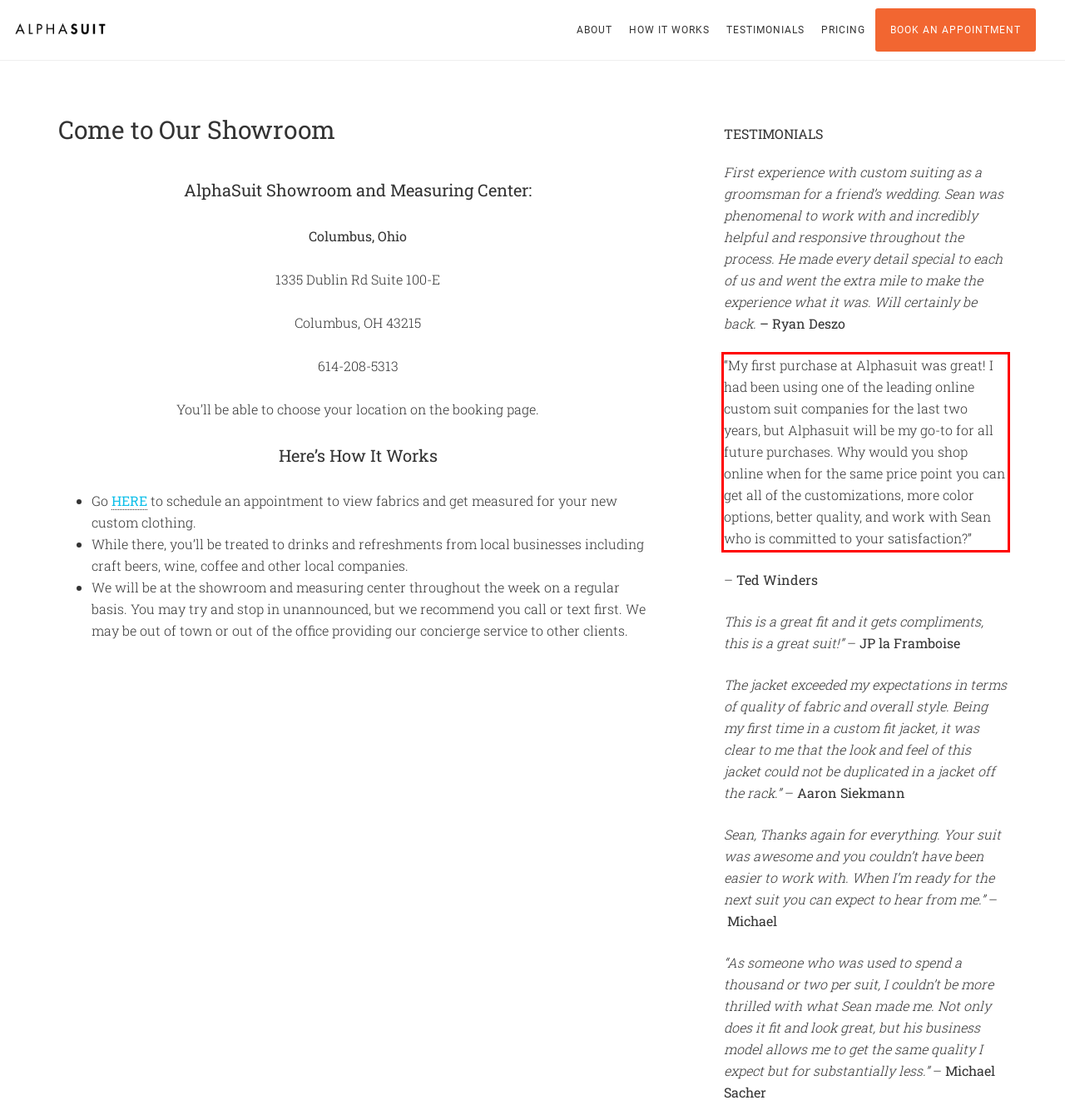You have a screenshot of a webpage with a red bounding box. Use OCR to generate the text contained within this red rectangle.

“My first purchase at Alphasuit was great! I had been using one of the leading online custom suit companies for the last two years, but Alphasuit will be my go-to for all future purchases. Why would you shop online when for the same price point you can get all of the customizations, more color options, better quality, and work with Sean who is committed to your satisfaction?”